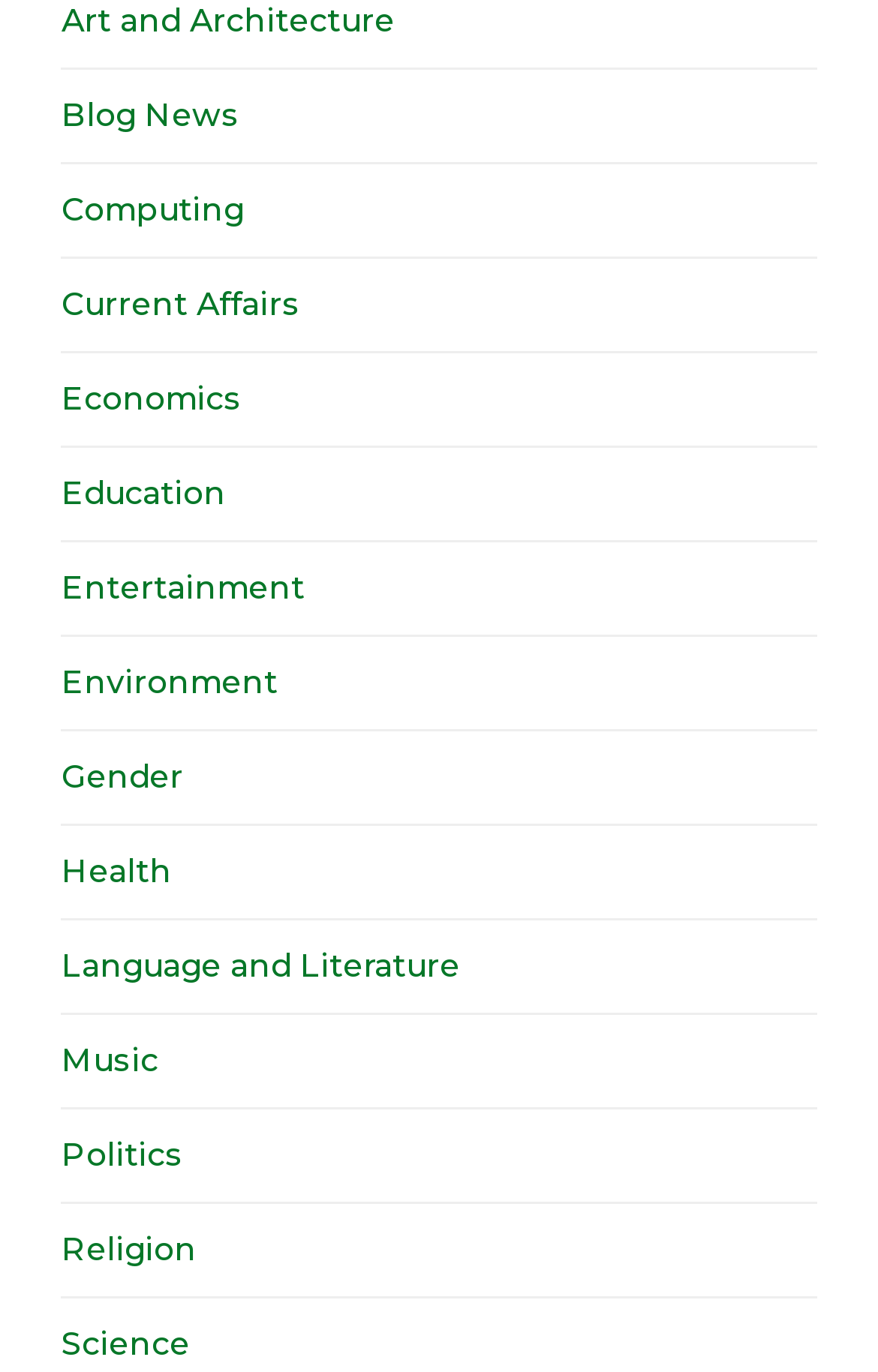Is 'Politics' a category?
Make sure to answer the question with a detailed and comprehensive explanation.

I searched the list of categories and found that 'Politics' is indeed one of the options available, located near the bottom of the list.